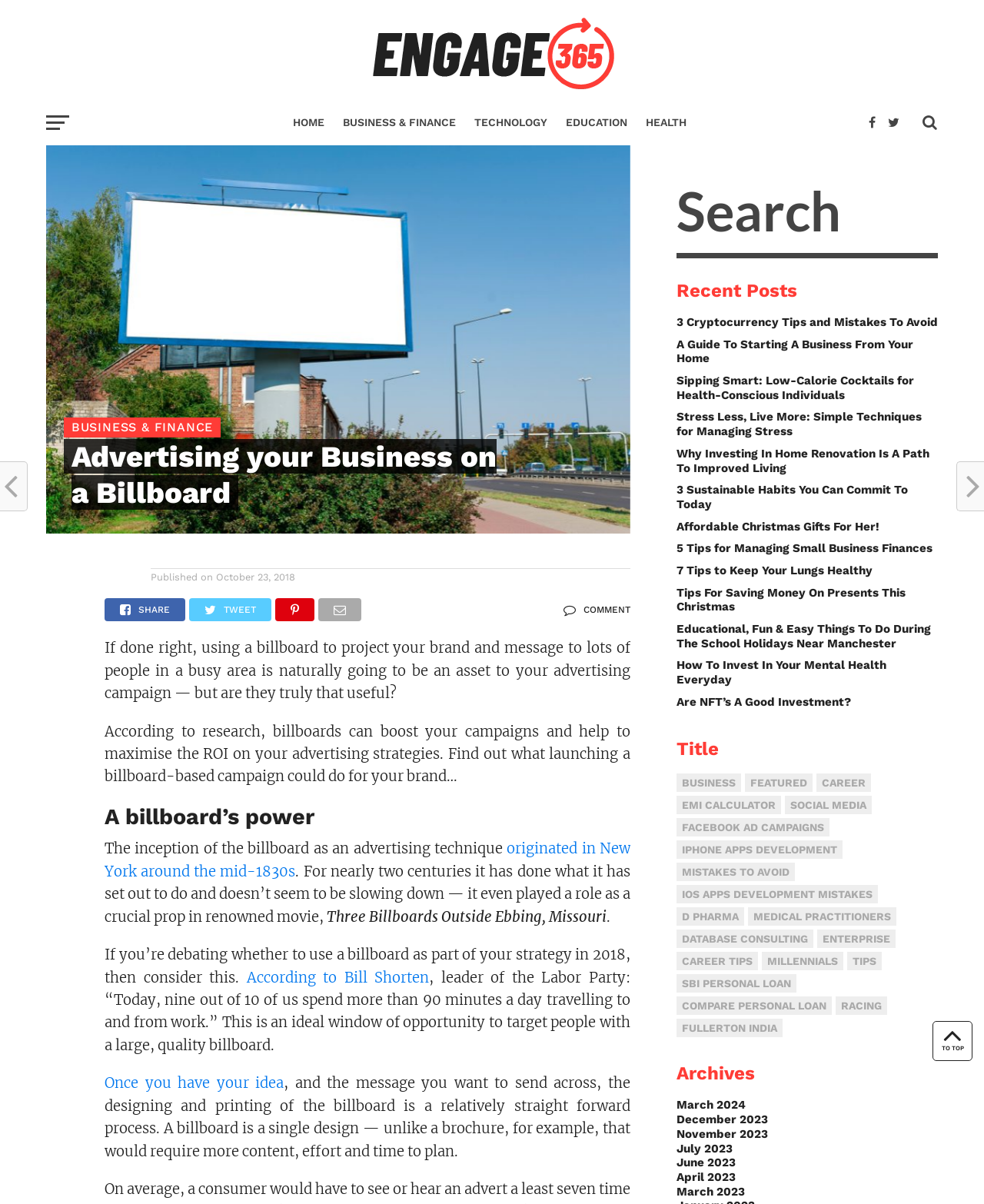Examine the image carefully and respond to the question with a detailed answer: 
What is the name of the movie mentioned in the article?

The article mentions a movie that features a billboard as a crucial prop, and the name of the movie is 'Three Billboards Outside Ebbing, Missouri', which is stated in the paragraph that discusses the history of billboards.